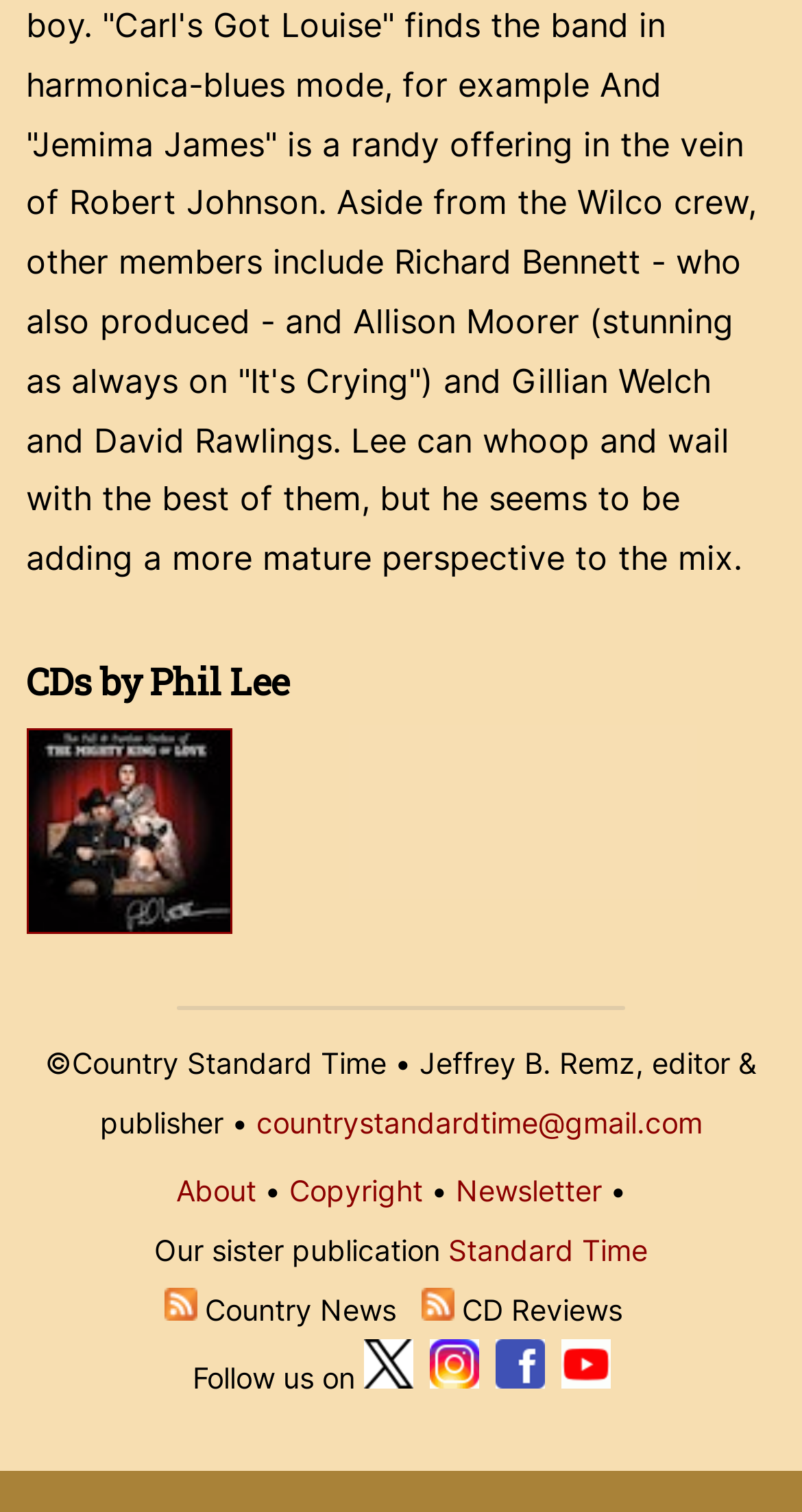Please respond to the question using a single word or phrase:
What social media platforms can I follow this webpage on?

Twitter, Instagram, Facebook, YouTube